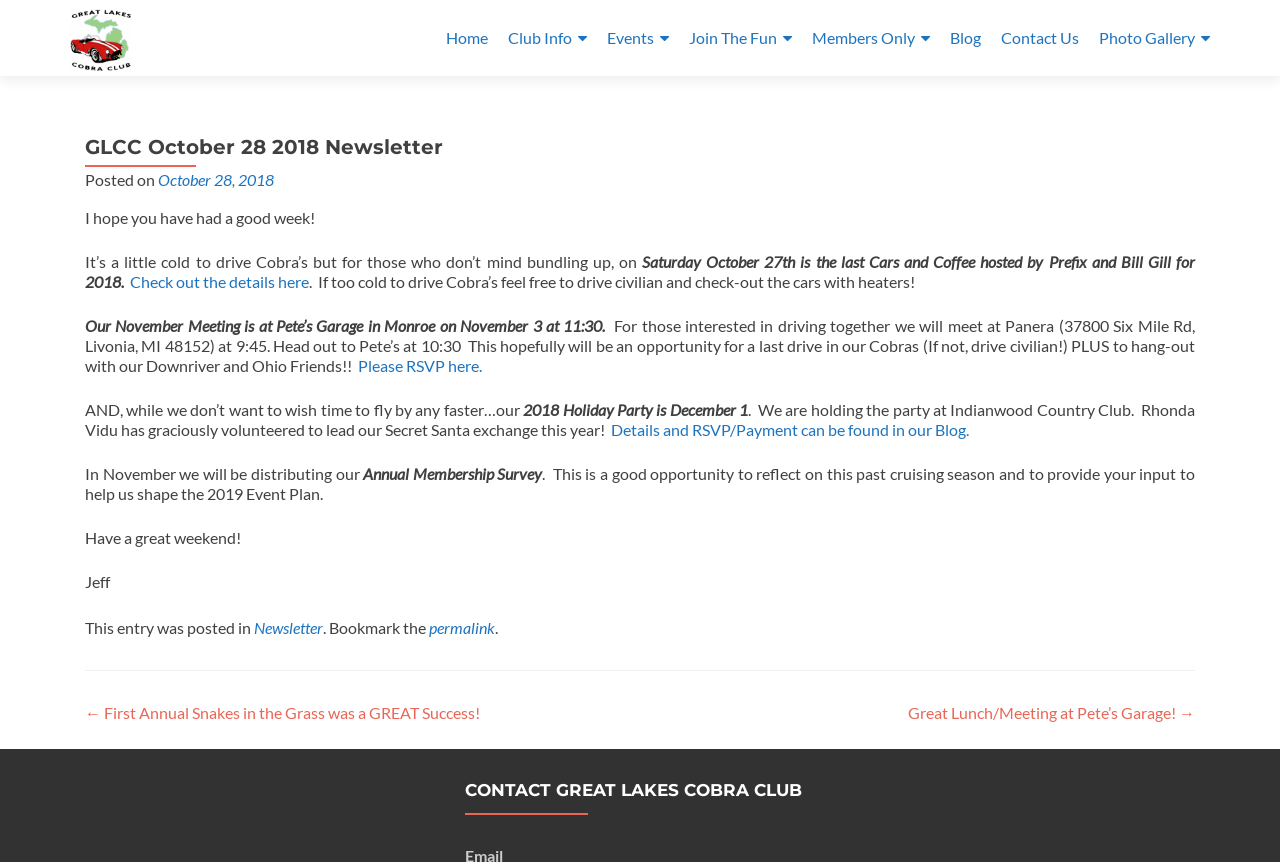What is the name of the club?
Please provide a single word or phrase in response based on the screenshot.

Great Lakes Cobra Club